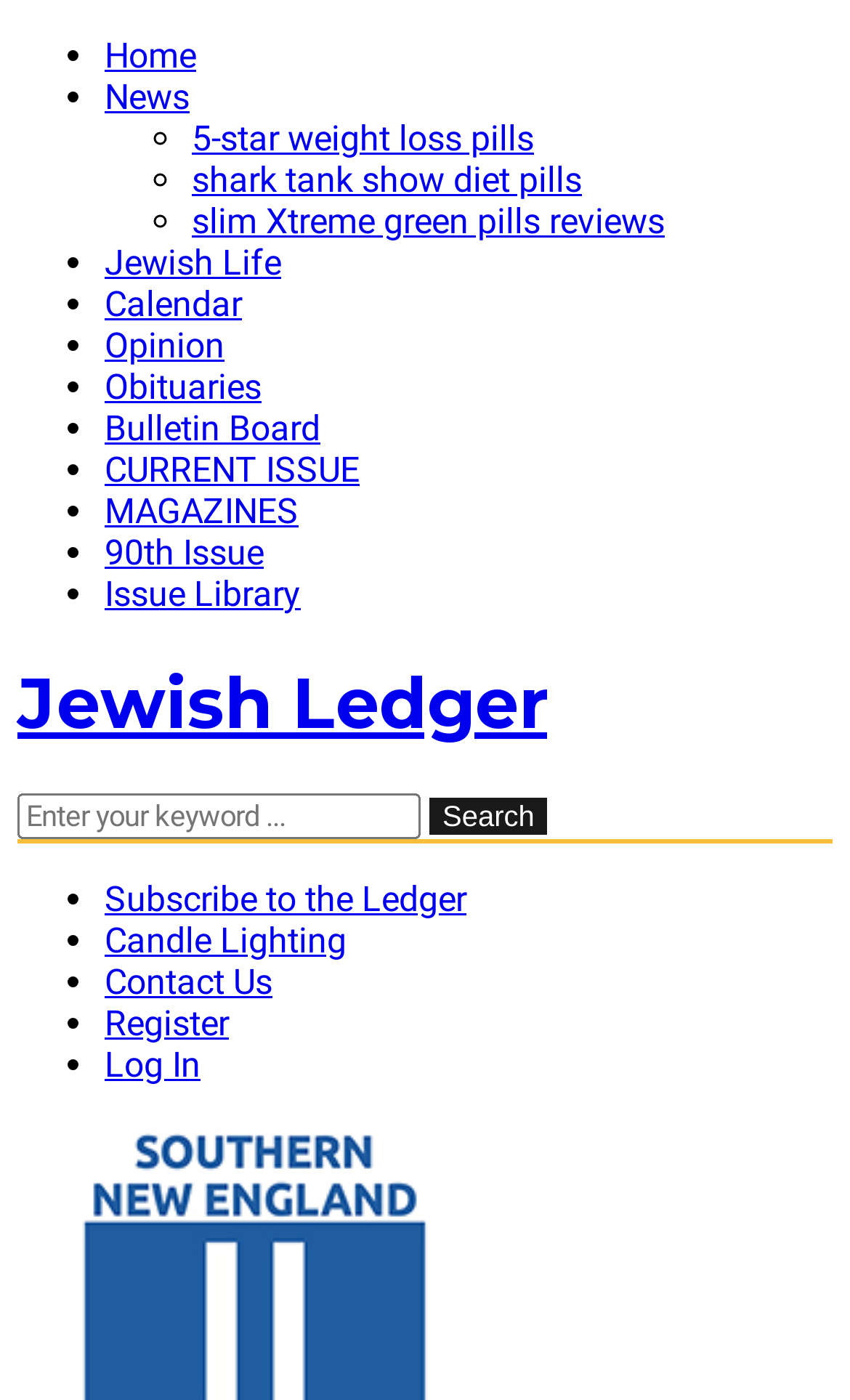Locate the bounding box coordinates of the item that should be clicked to fulfill the instruction: "Subscribe to the Ledger".

[0.123, 0.627, 0.549, 0.657]